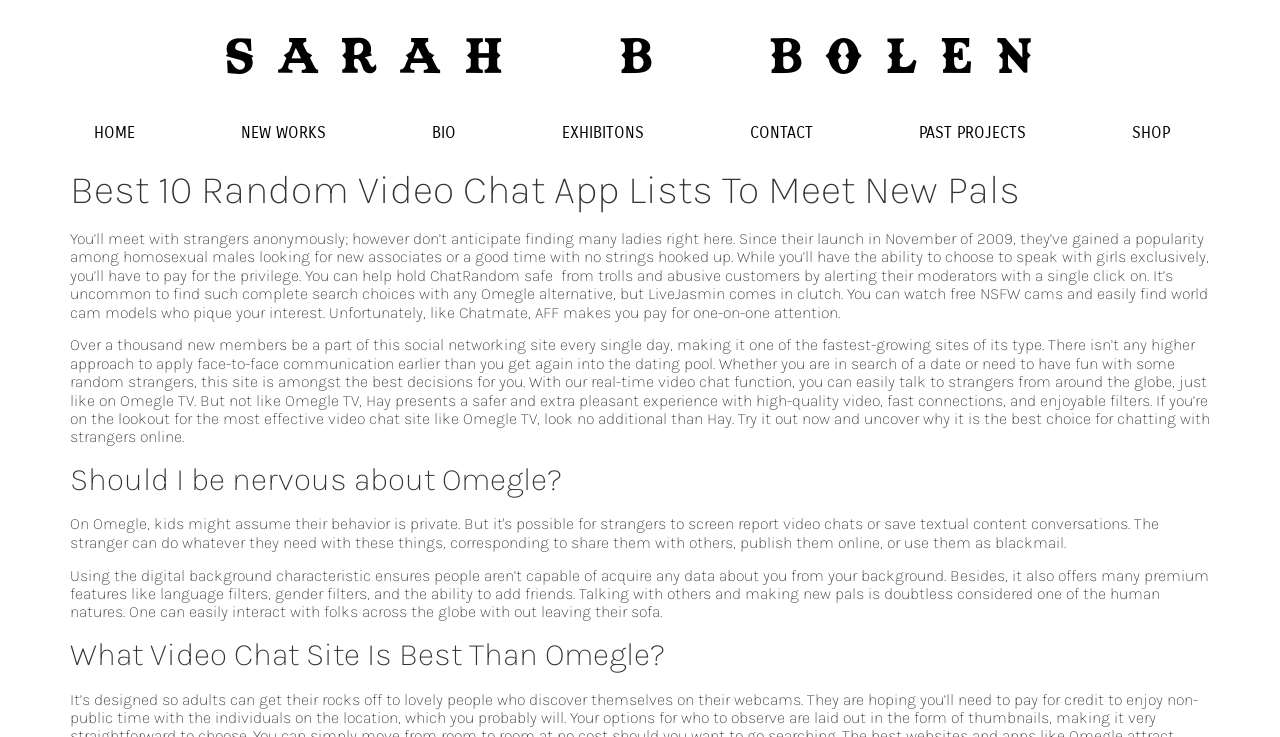Predict the bounding box coordinates for the UI element described as: "NEW WORKS". The coordinates should be four float numbers between 0 and 1, presented as [left, top, right, bottom].

[0.15, 0.16, 0.292, 0.201]